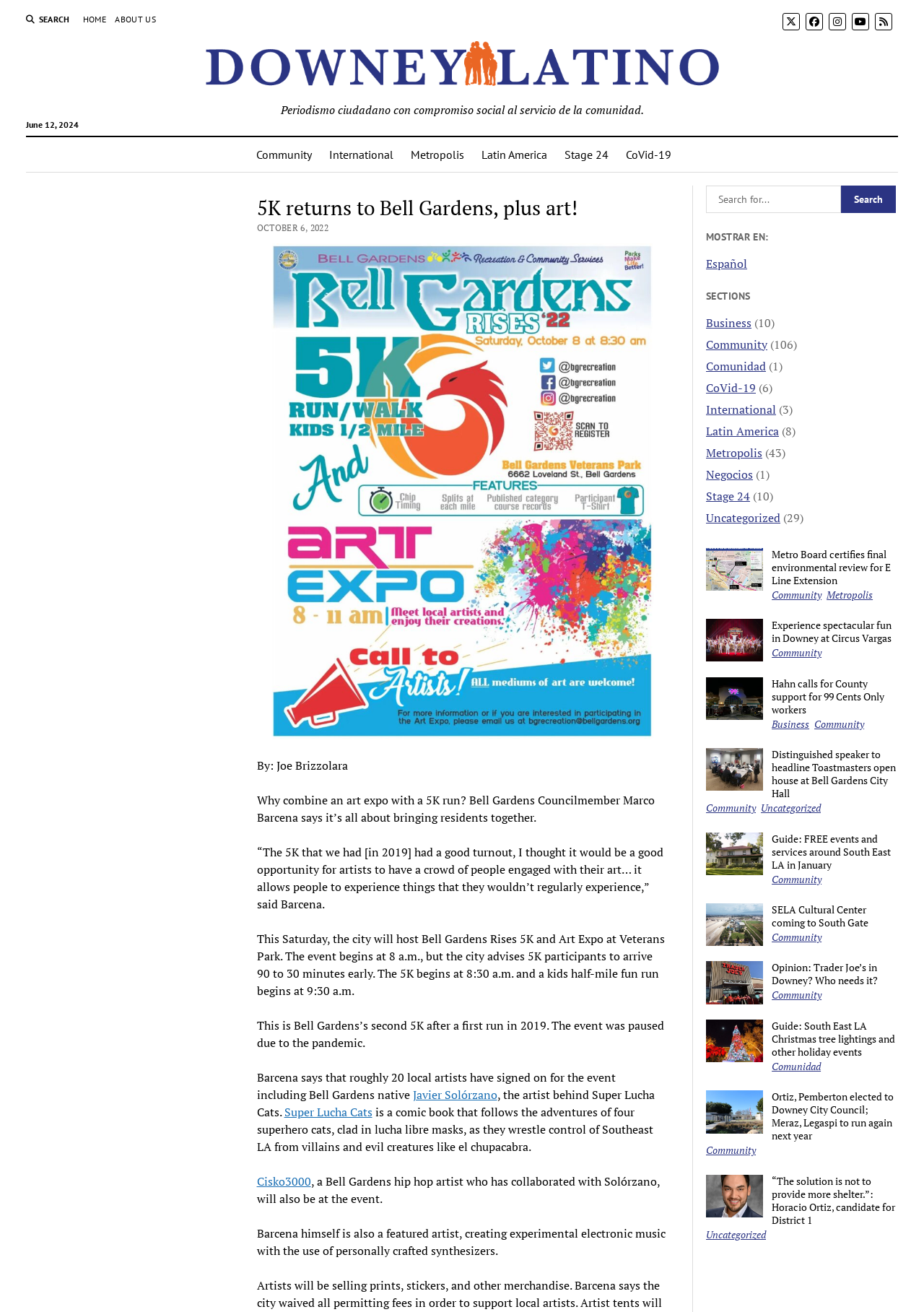Pinpoint the bounding box coordinates of the clickable area needed to execute the instruction: "Read the article about 5K returns to Bell Gardens". The coordinates should be specified as four float numbers between 0 and 1, i.e., [left, top, right, bottom].

[0.278, 0.148, 0.722, 0.169]